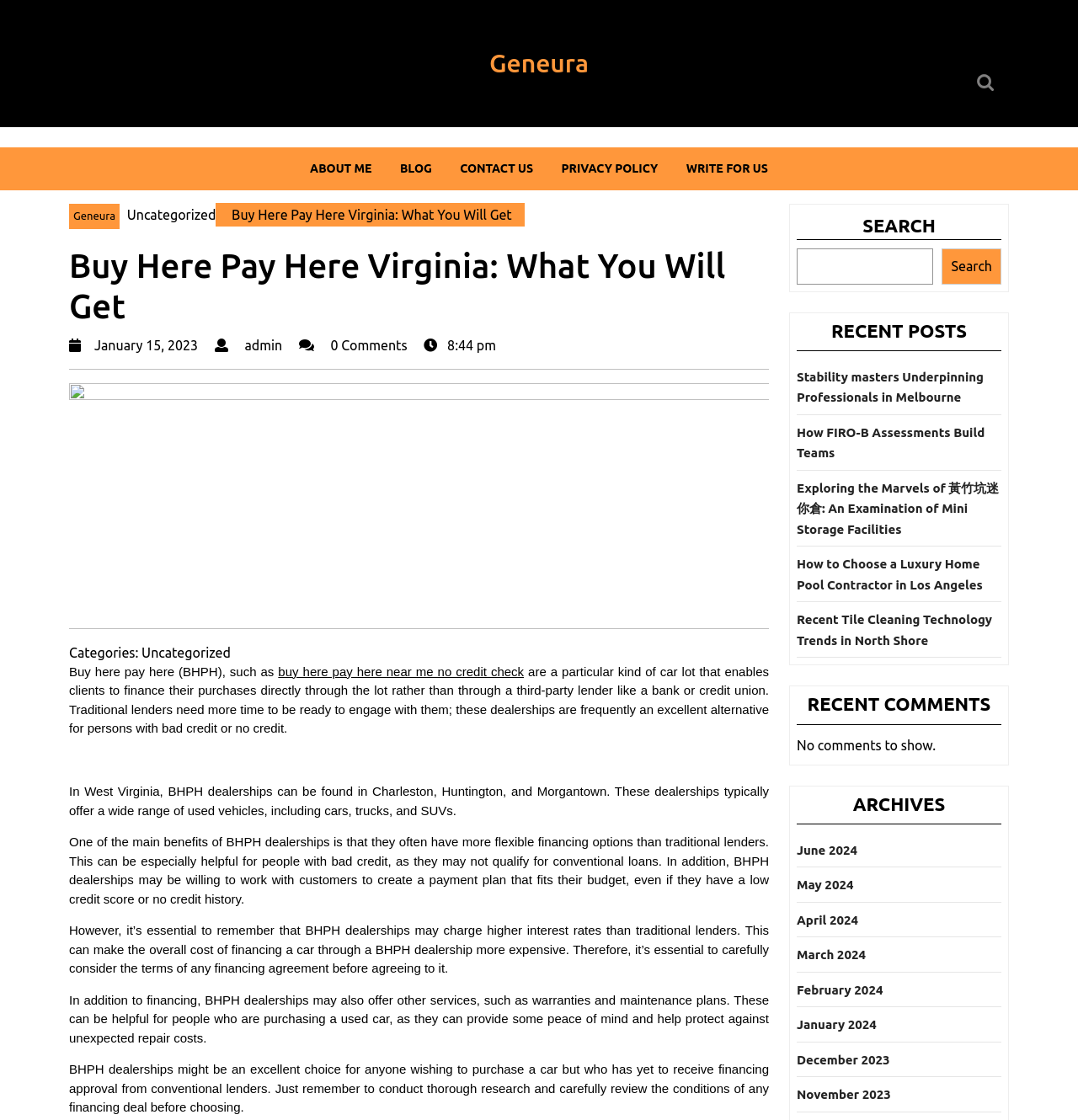Find the bounding box of the web element that fits this description: "How FIRO-B Assessments Build Teams".

[0.739, 0.38, 0.913, 0.411]